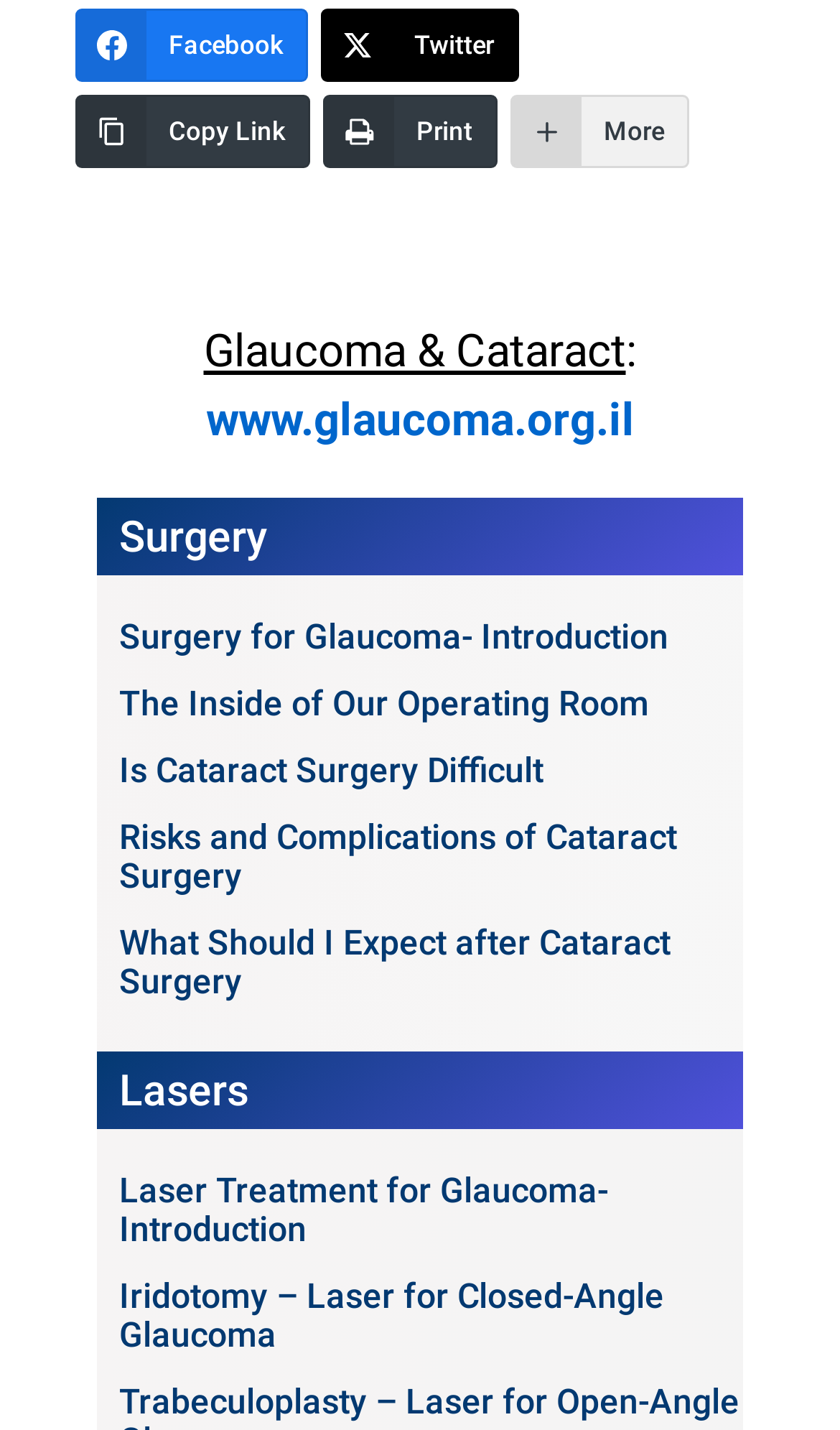Give the bounding box coordinates for the element described by: "Copy Link".

[0.09, 0.066, 0.37, 0.118]